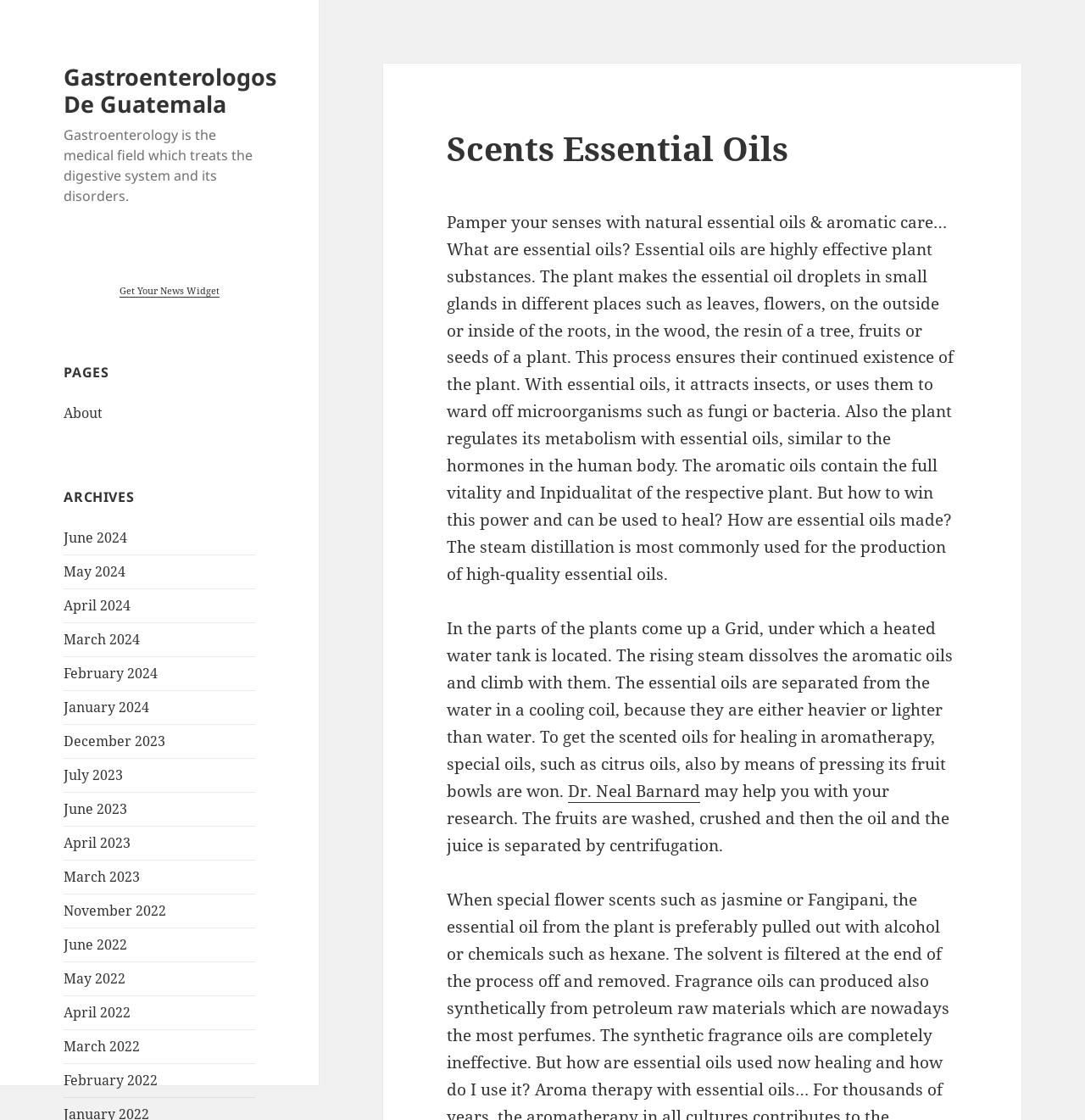Using the details from the image, please elaborate on the following question: Who may help with research on essential oils?

According to the link element, Dr. Neal Barnard may help with research on essential oils, as mentioned in the context of aromatherapy.